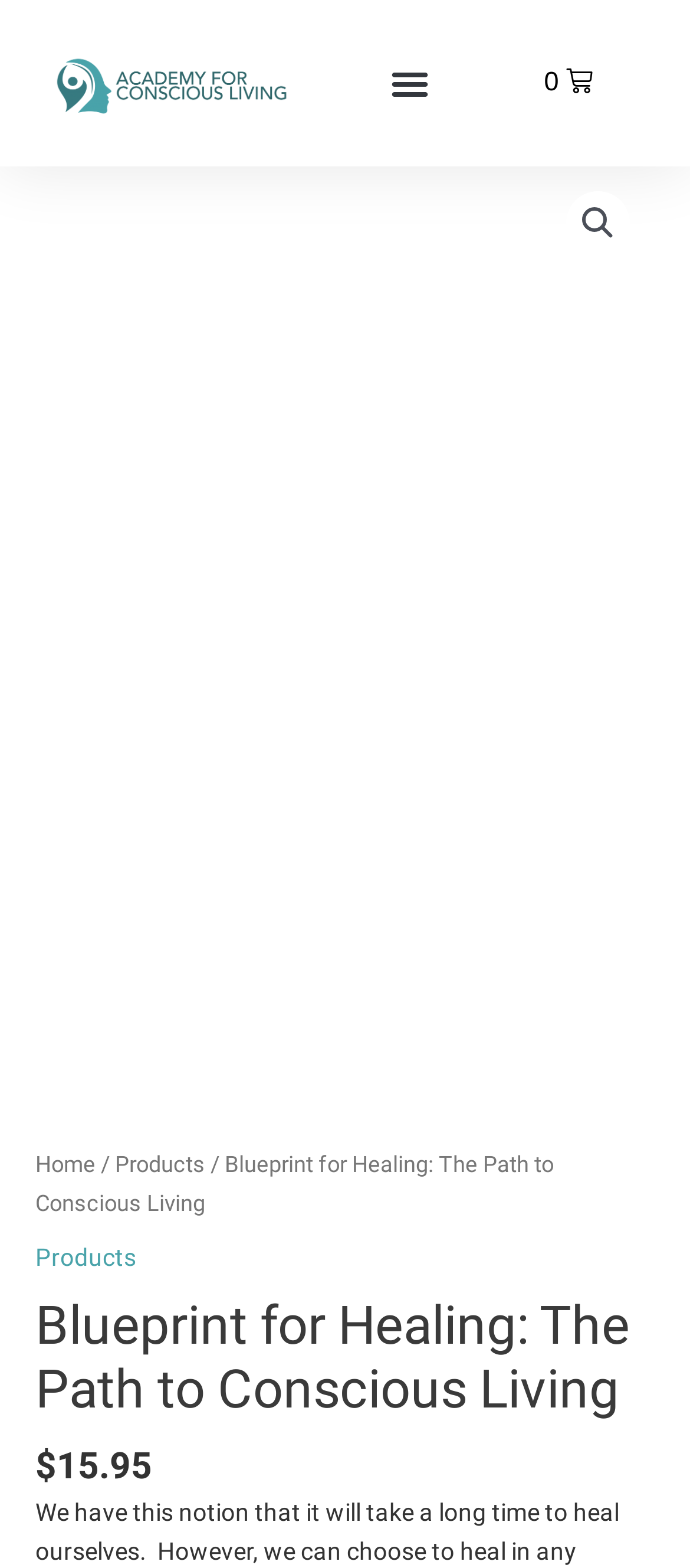What is the icon next to the cart link?
Using the image, answer in one word or phrase.

🔍